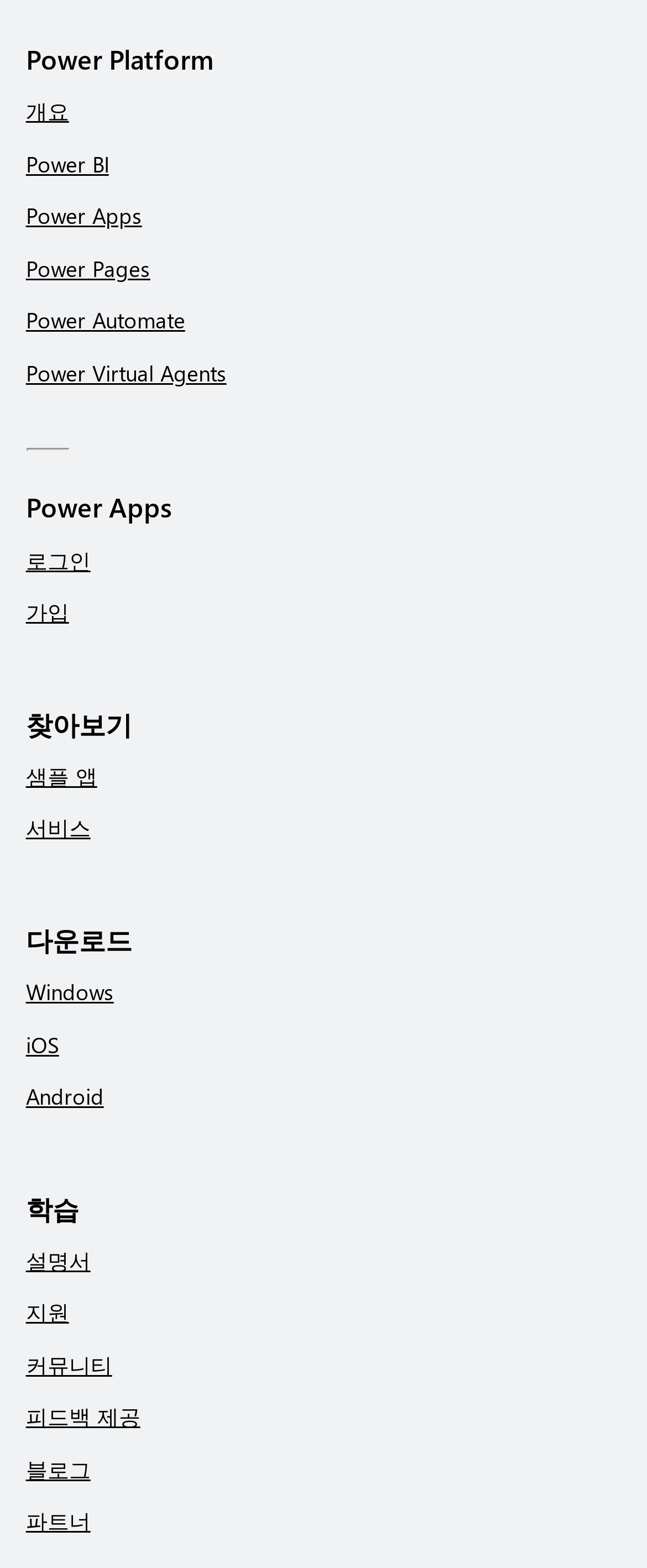Can you specify the bounding box coordinates for the region that should be clicked to fulfill this instruction: "Get support".

[0.04, 0.827, 0.107, 0.845]